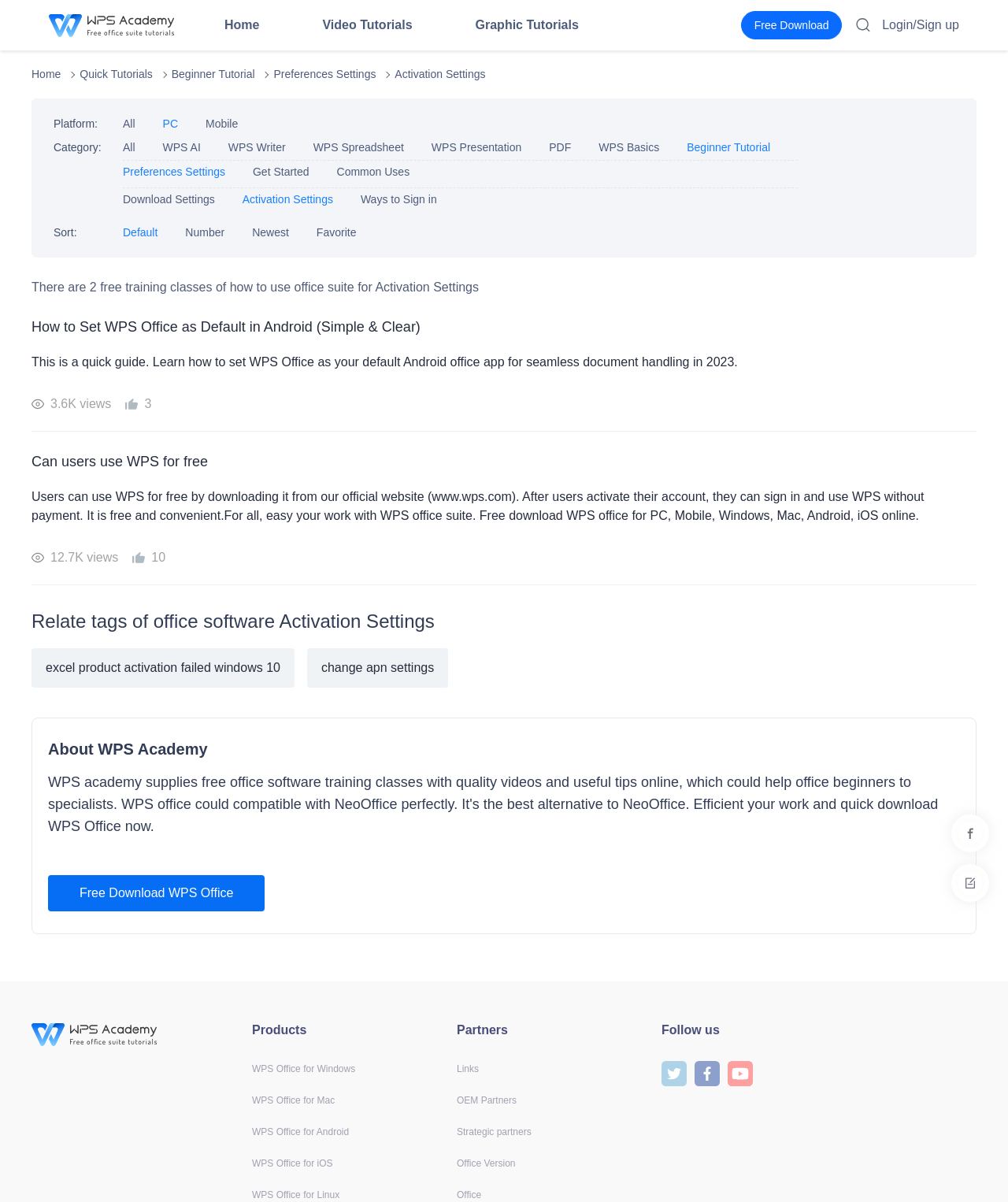Utilize the information from the image to answer the question in detail:
How many free training classes are there for Activation Settings?

The webpage mentions 'There are 2 free training classes of how to use office suite for Activation Settings' in the heading, indicating that there are two free training classes available.